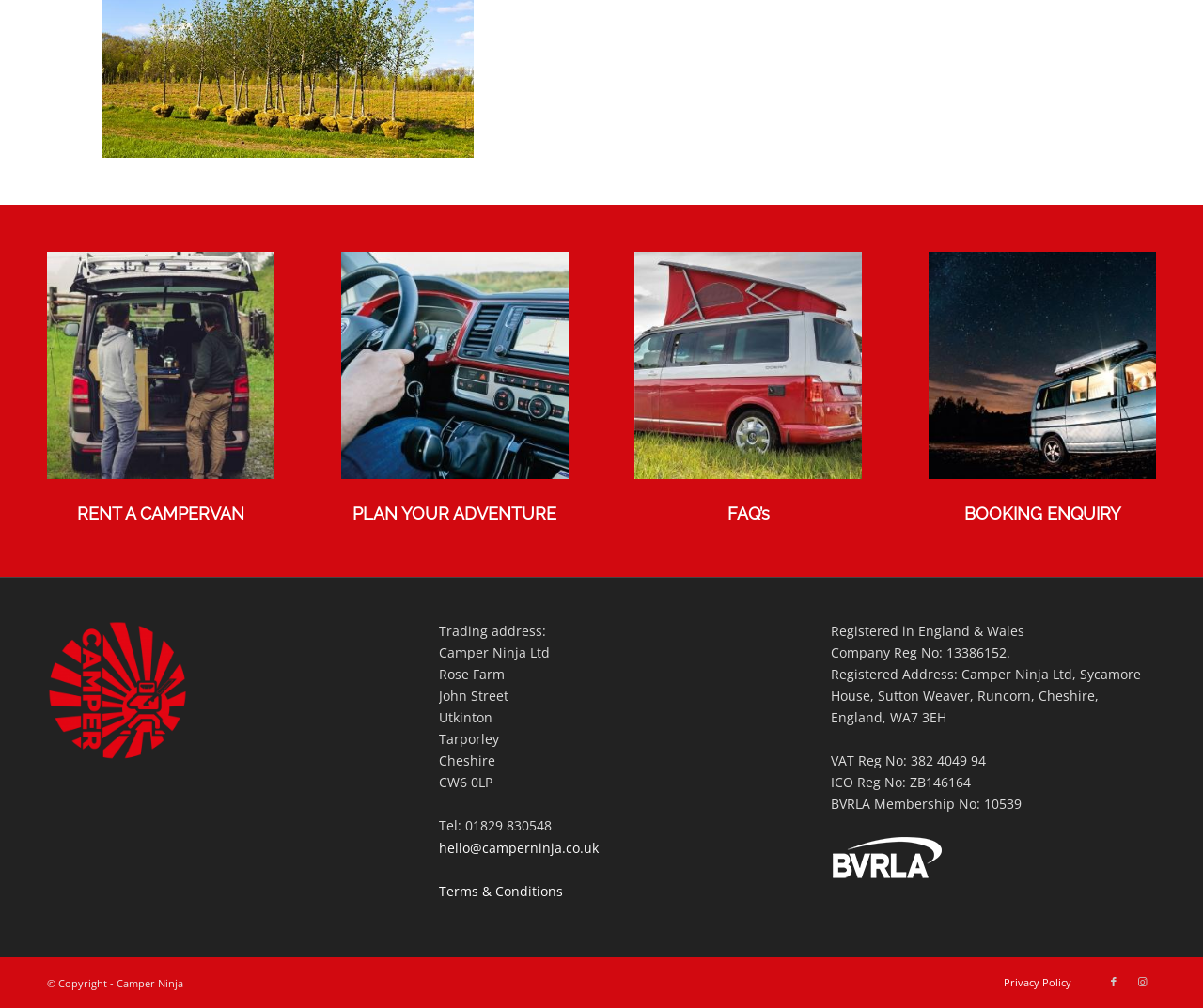Answer with a single word or phrase: 
What is the company registration number of the camper van rental service?

13386152